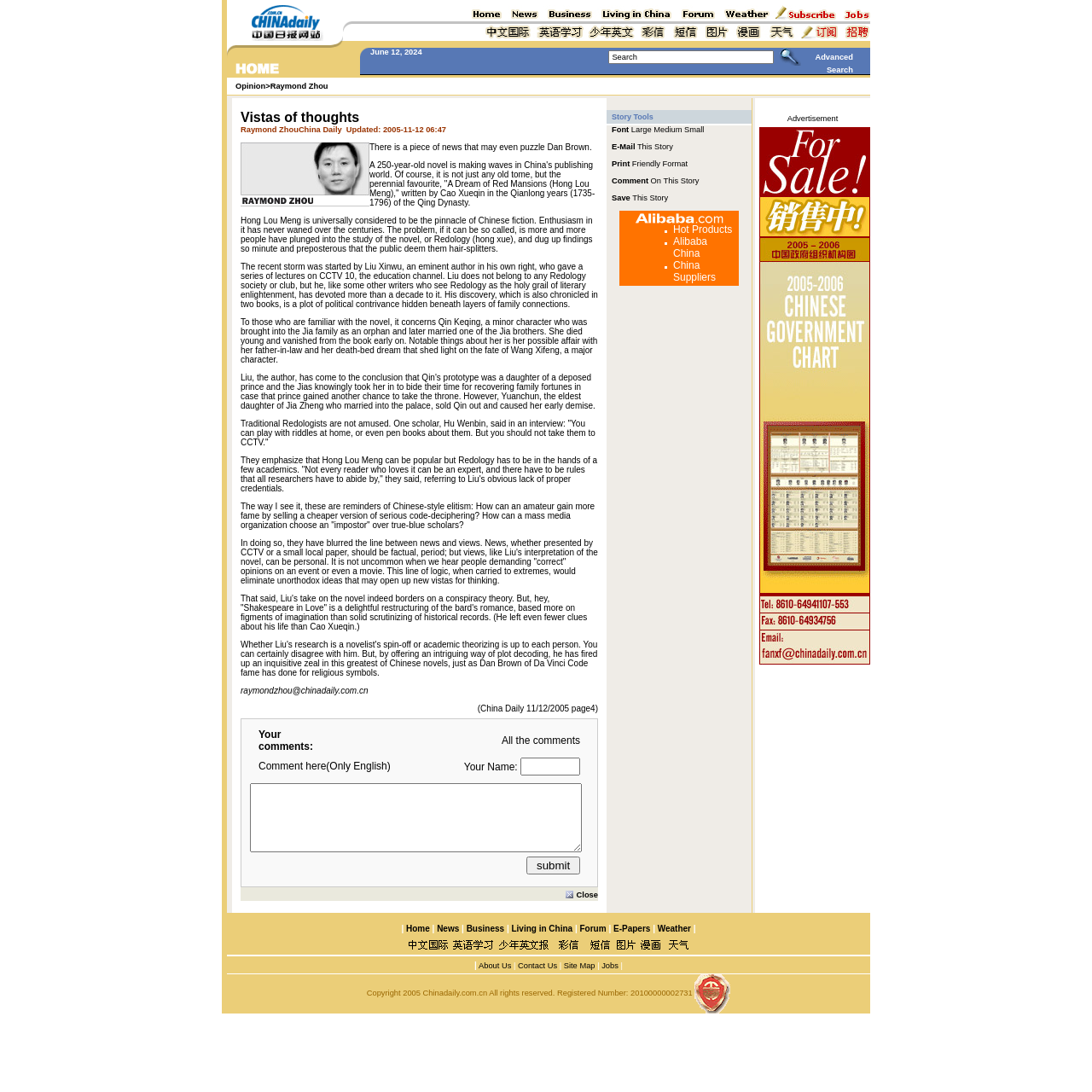Summarize the contents and layout of the webpage in detail.

The webpage is titled "Vistas of thoughts" and has a news article-related theme. At the top, there is a table with multiple rows and columns, containing various images, some of which are icons. The images are scattered throughout the table, with some rows having multiple images and others having none.

Below the top table, there is a second table with a row containing a date, "June 12, 2024", and a search bar with a submit button and an "Advanced Search" link. The search bar is positioned to the right of the date.

The rest of the webpage is composed of multiple tables with rows and columns, each containing images. The images are of varying sizes and are positioned randomly throughout the tables. There are no visible blocks of text or paragraphs, suggesting that the webpage may be more focused on visual content.

In total, there are numerous images on the webpage, with some being small icons and others being larger. The layout is complex, with multiple tables and rows, making it difficult to discern a clear structure or organization.